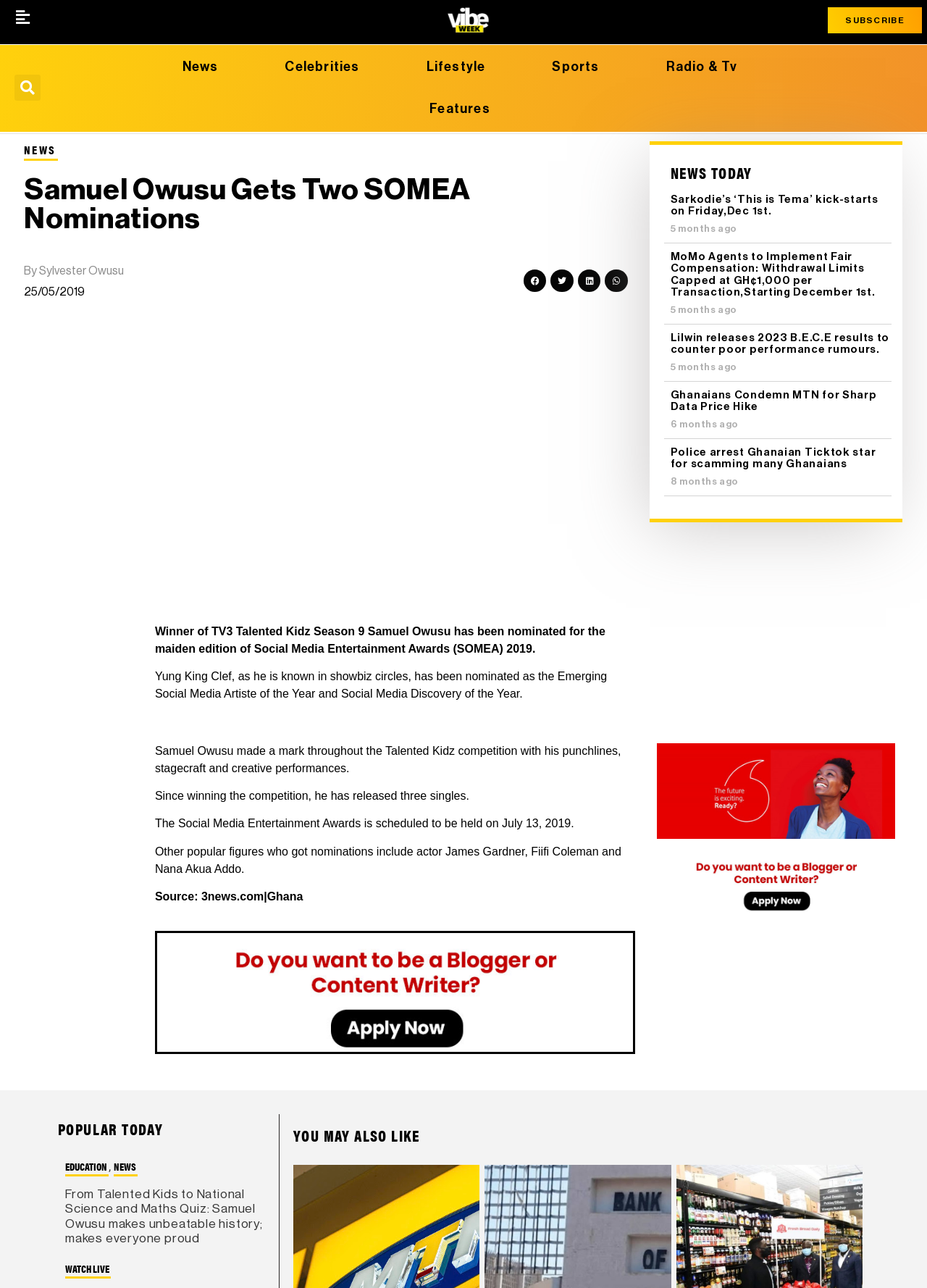Determine the bounding box coordinates for the element that should be clicked to follow this instruction: "Click on the 'SUBSCRIBE' button". The coordinates should be given as four float numbers between 0 and 1, in the format [left, top, right, bottom].

[0.893, 0.005, 0.995, 0.026]